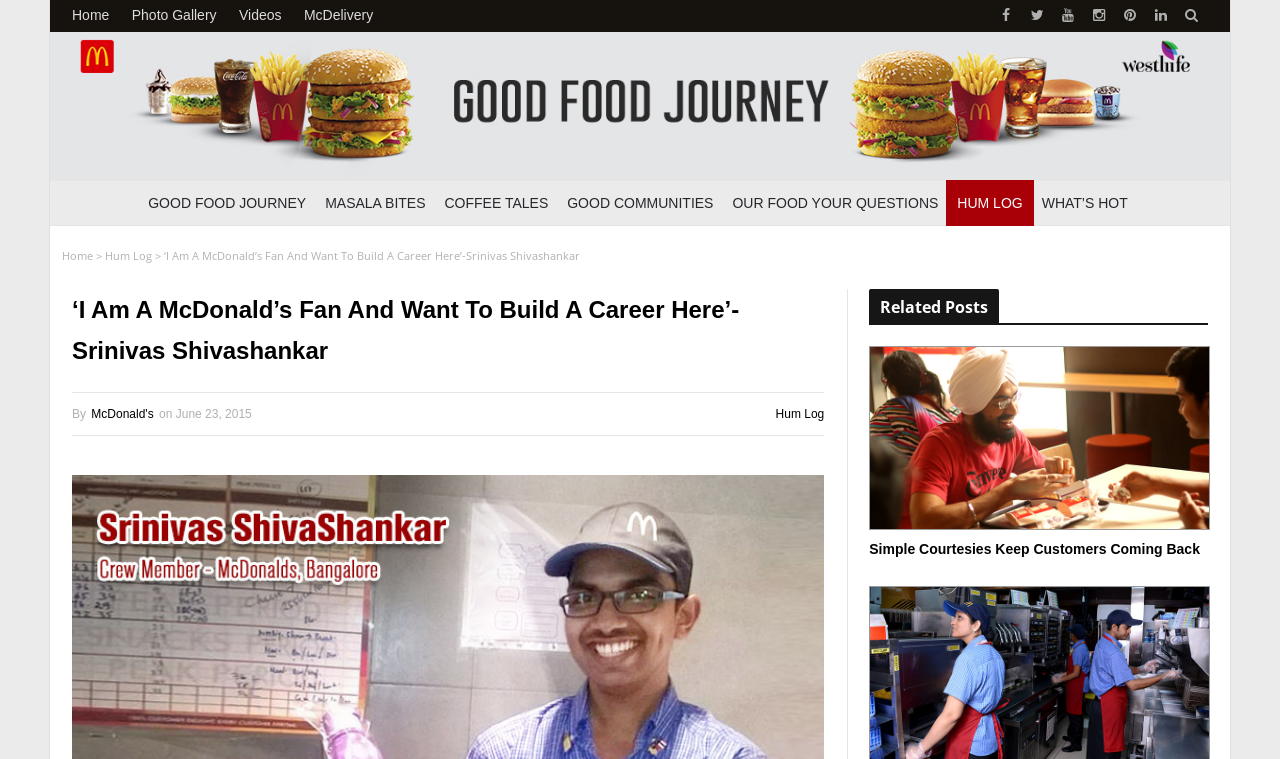Describe the webpage meticulously, covering all significant aspects.

This webpage is about McDonald's India blog, featuring an article titled "‘I Am A McDonald’s Fan And Want To Build A Career Here’-Srinivas Shivashankar". At the top right corner, there are social media links to Facebook, Twitter, YouTube, Instagram, Pinterest, and LinkedIn. Below these links, there is a search icon. On the top left, there are navigation links to "Home", "Photo Gallery", "Videos", and "McDelivery".

The main content area has a header section with the article title, followed by the author's name "McDonald's" and the publication date "June 23, 2015". The article's content is not explicitly described, but it seems to be a personal story about Srinivas Shivashankar's experience with McDonald's.

On the right side of the article, there are several links to other blog posts, including "GOOD FOOD JOURNEY", "MASALA BITES", "COFFEE TALES", and others. At the bottom of the page, there is a section titled "Related Posts" with links to other articles, including "McDonald's Customers" and "Simple Courtesies Keep Customers Coming Back". The "McDonald's Customers" link has an accompanying image.